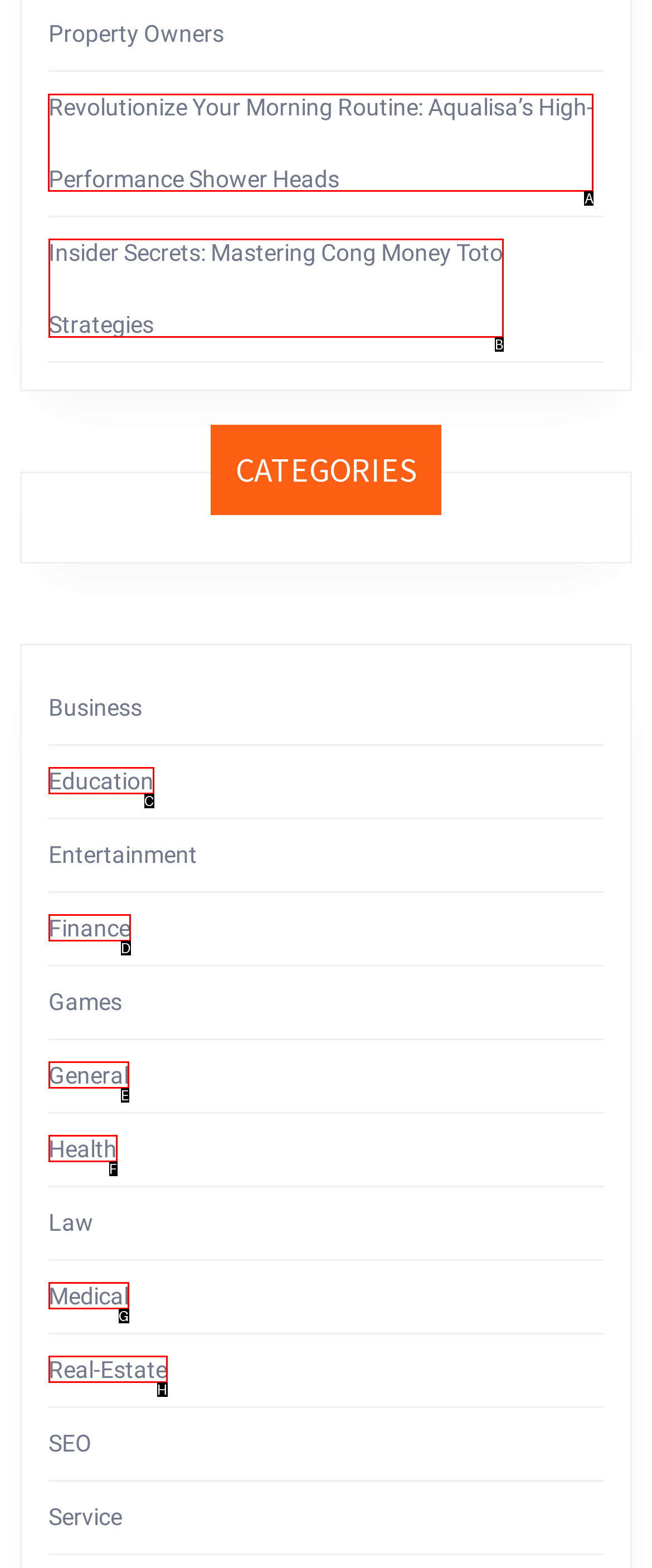Choose the HTML element that should be clicked to accomplish the task: Click on the link to learn about Aqualisa’s High-Performance Shower Heads. Answer with the letter of the chosen option.

A